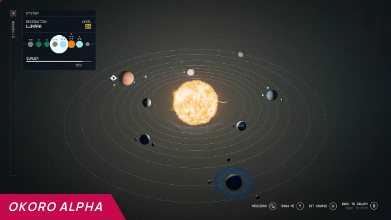What is the significance of the pink font?
Based on the content of the image, thoroughly explain and answer the question.

The bottom left corner of the image prominently displays the name 'OKORO ALPHA' in a striking pink font, which is used to highlight the moon's significance within the system, drawing attention to its importance in the celestial map.